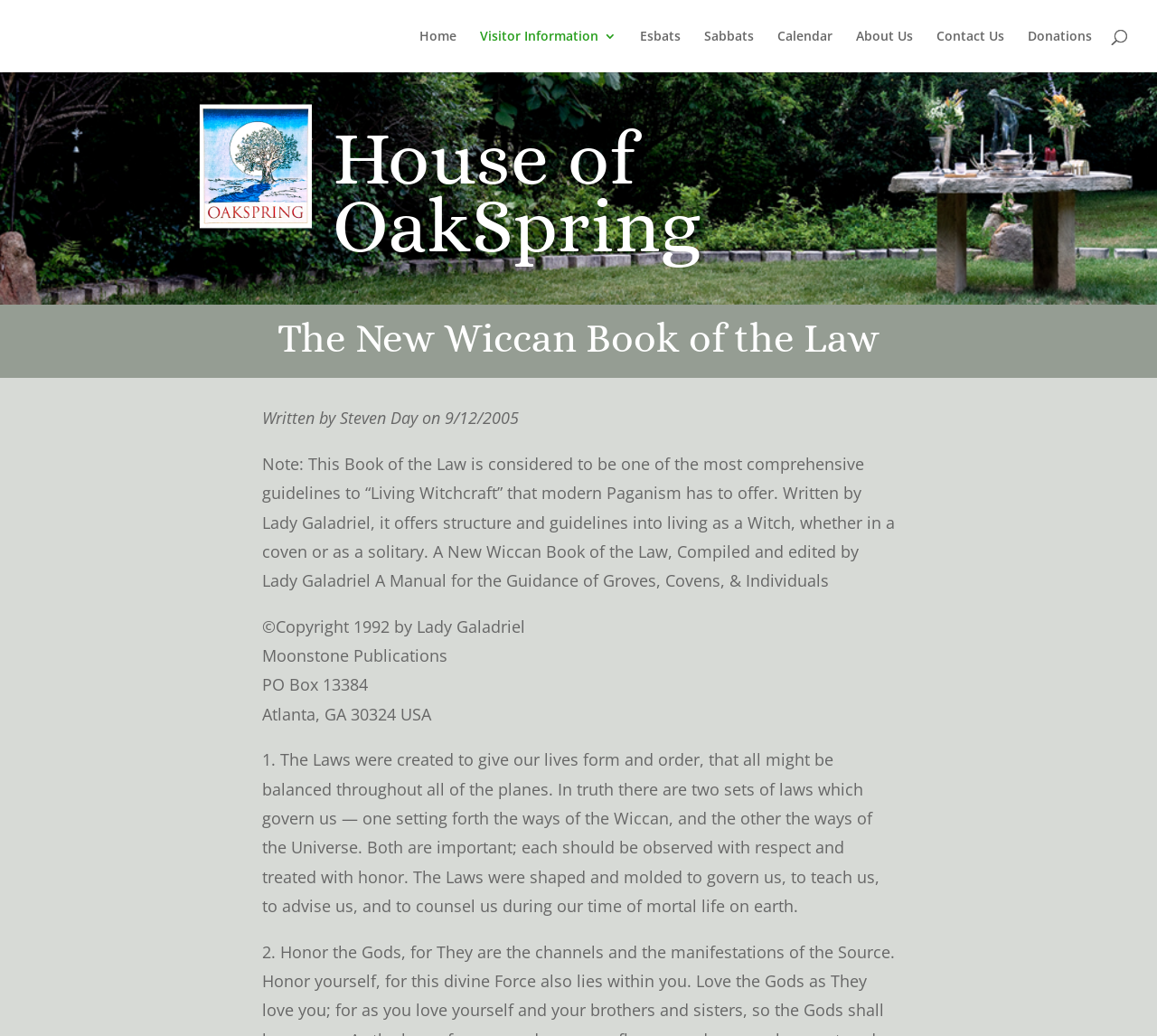Based on the image, please respond to the question with as much detail as possible:
What is the purpose of the Laws?

I found the answer by reading the text 'The Laws were created to give our lives form and order, that all might be balanced throughout all of the planes.' which explains the purpose of the Laws.